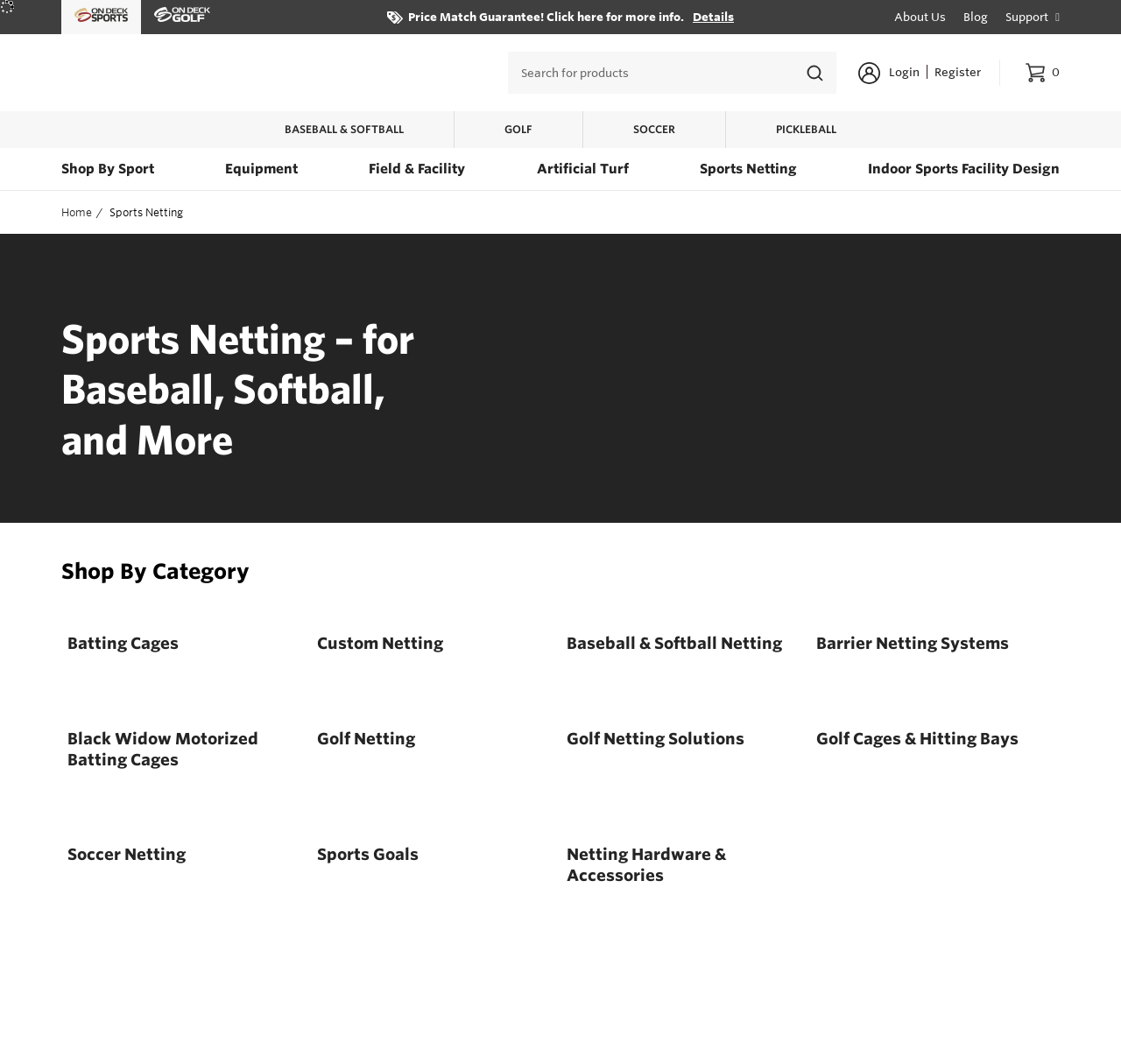Can you provide the bounding box coordinates for the element that should be clicked to implement the instruction: "Search for products"?

[0.453, 0.049, 0.711, 0.088]